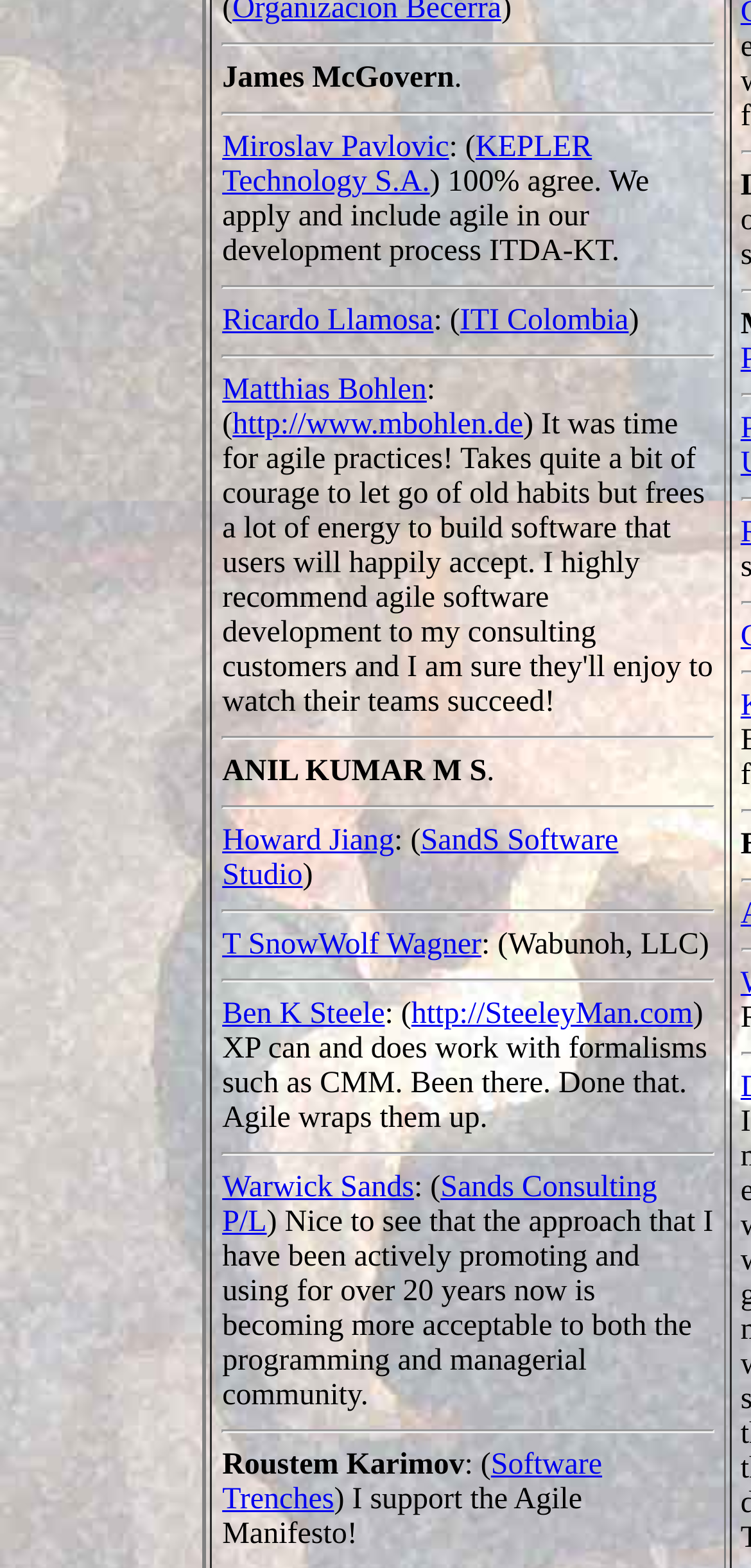What is the name of the company associated with Warwick Sands?
Make sure to answer the question with a detailed and comprehensive explanation.

According to the text on the page, Warwick Sands is associated with the company Sands Consulting P/L, which is mentioned in the text following his name.